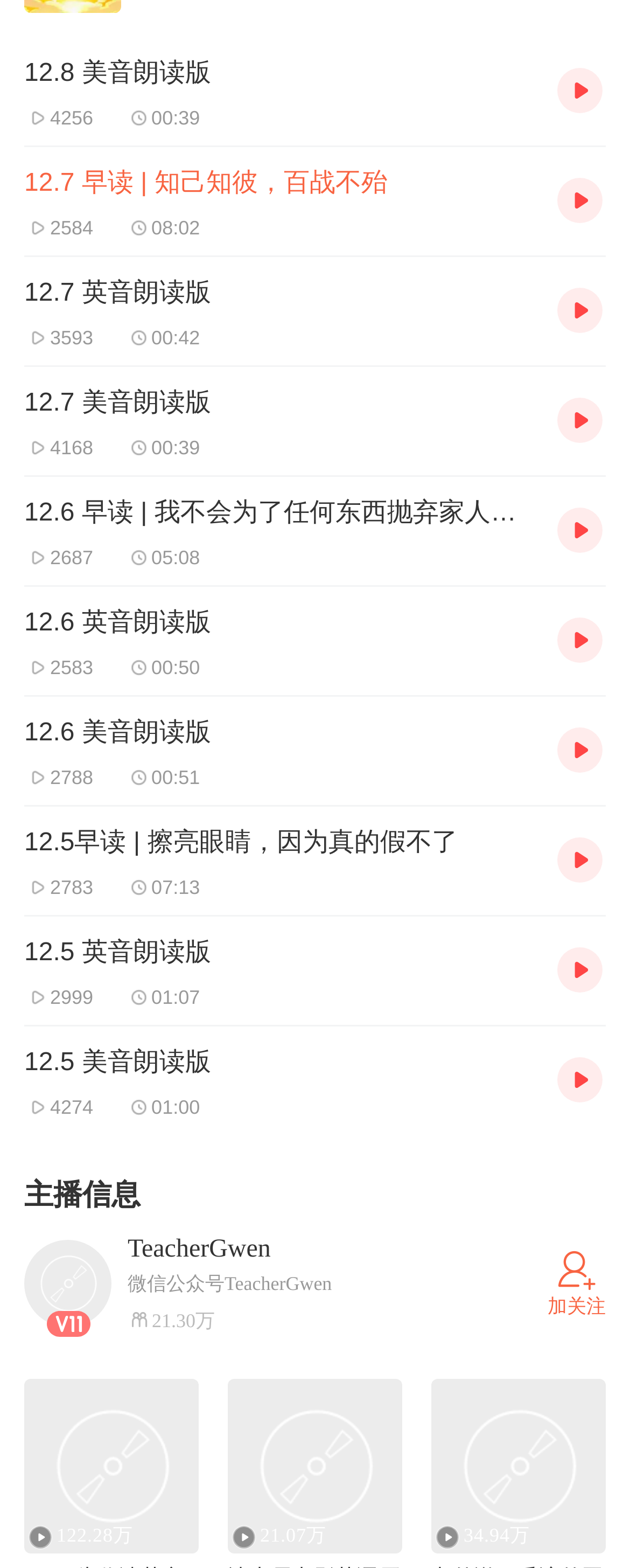Determine the bounding box coordinates of the clickable region to carry out the instruction: "Click on the '12.8 美音朗读版' link".

[0.038, 0.034, 0.846, 0.082]